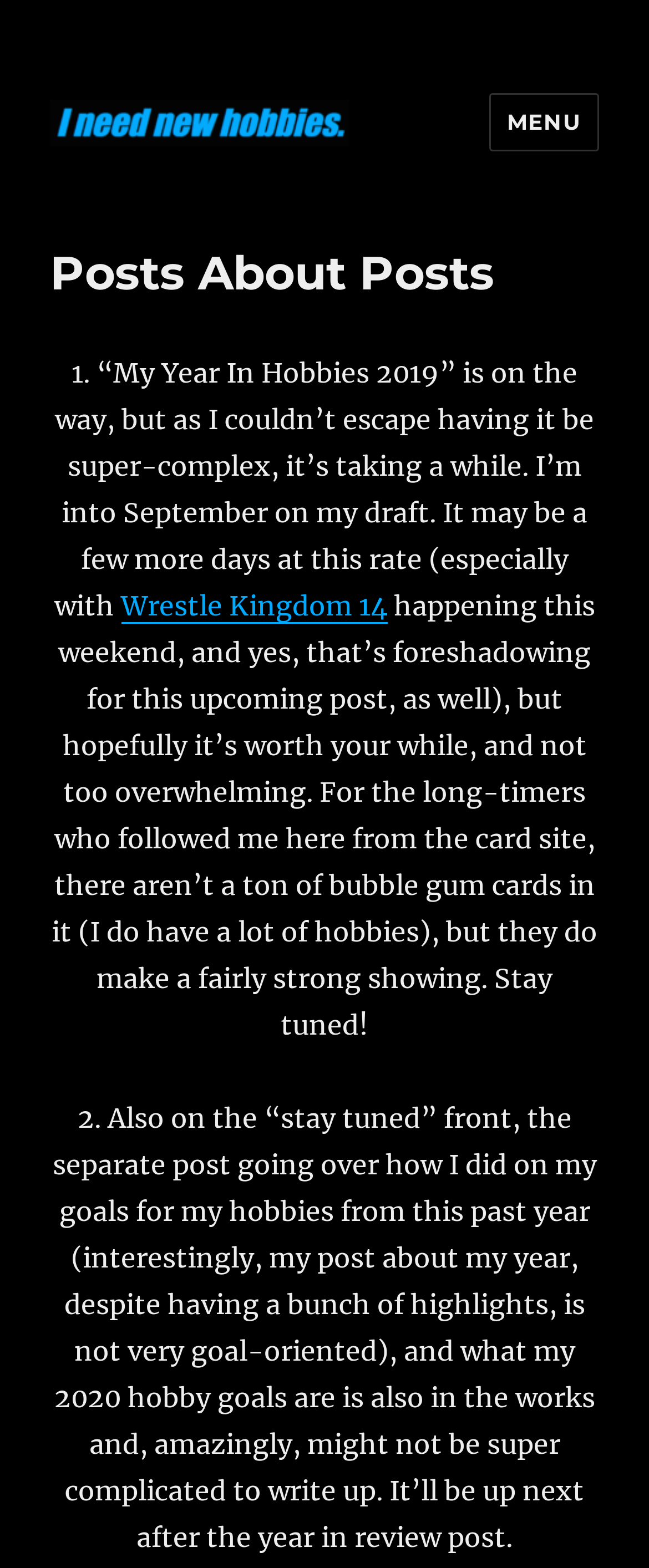Answer the question in one word or a short phrase:
What is the author's next post about?

Hobby goals